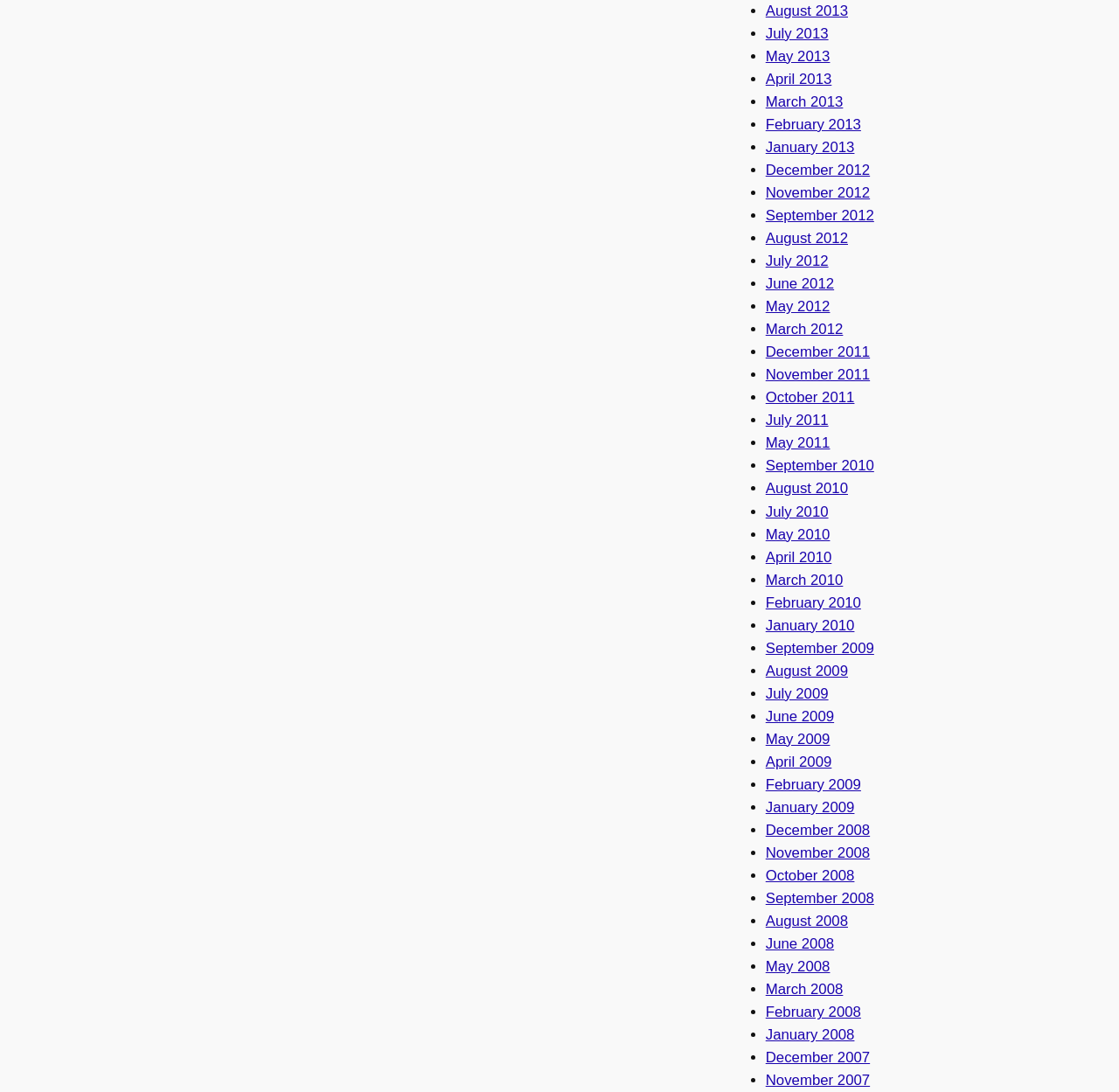What is the most recent month listed?
Please provide a comprehensive answer based on the visual information in the image.

By examining the list of links, I found that the most recent month listed is August 2013, which is located at the top of the list.